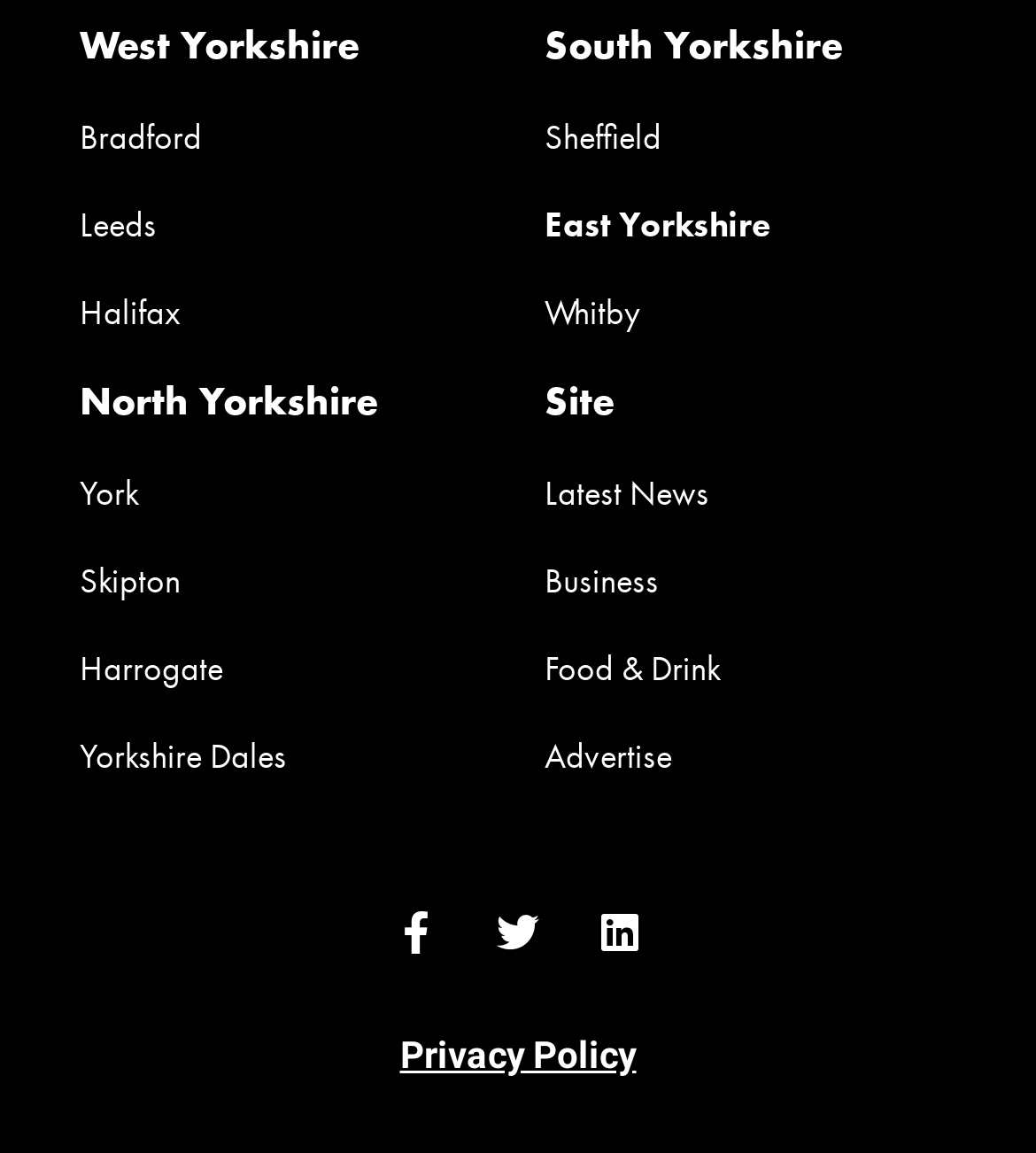What is the last category listed under Site?
Using the image as a reference, give a one-word or short phrase answer.

Advertise